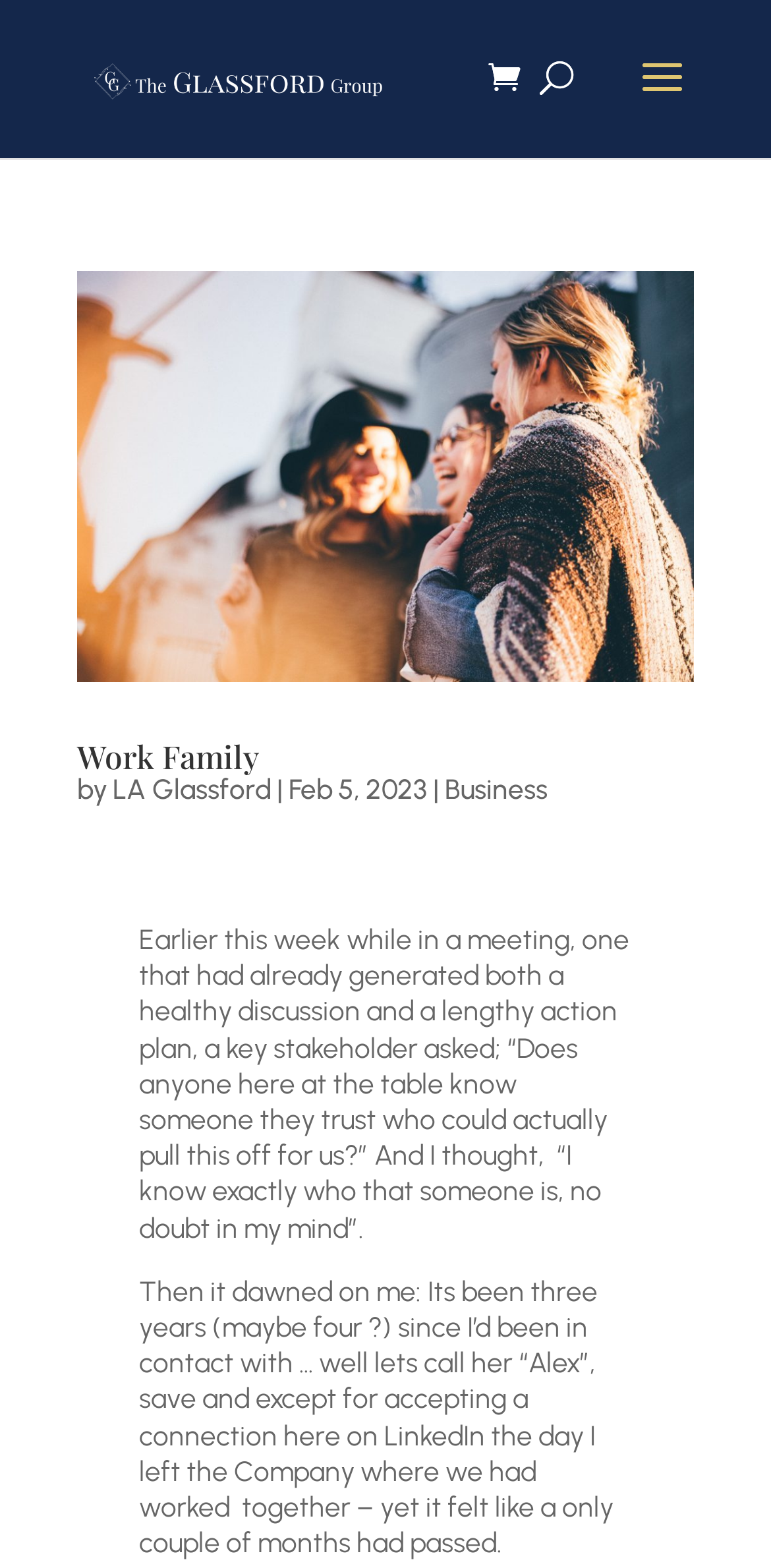Given the description "Business", determine the bounding box of the corresponding UI element.

[0.577, 0.493, 0.71, 0.514]